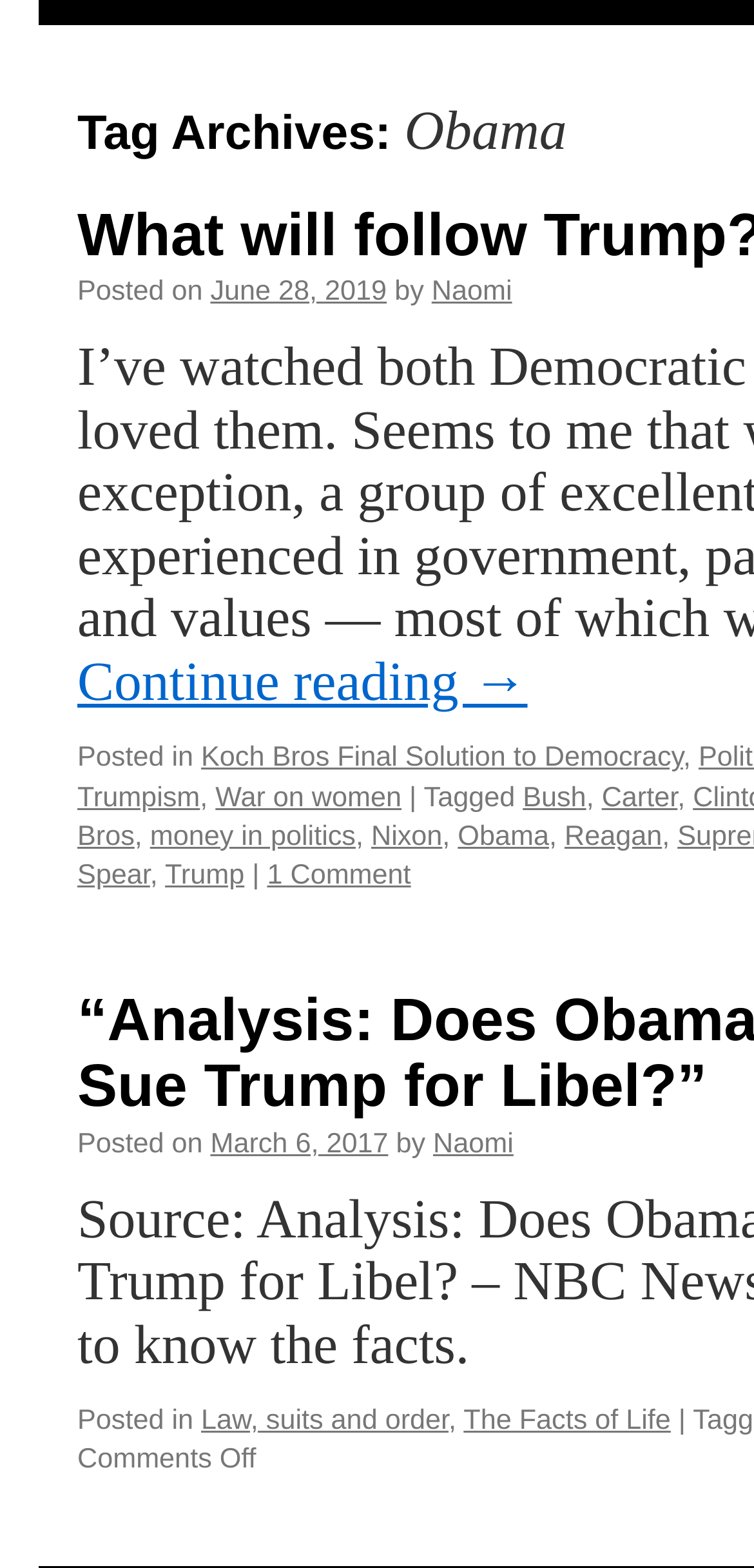Determine the bounding box for the described HTML element: "March 6, 2017". Ensure the coordinates are four float numbers between 0 and 1 in the format [left, top, right, bottom].

[0.279, 0.767, 0.515, 0.786]